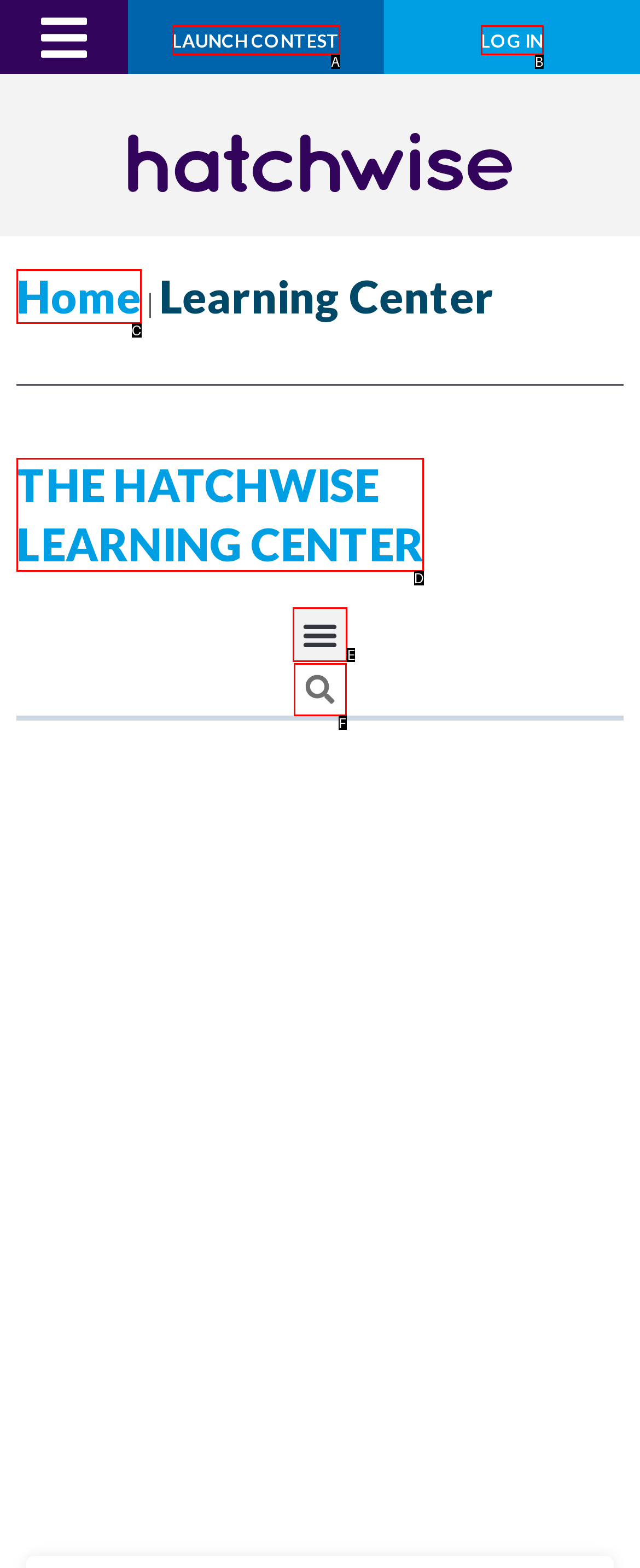Find the option that matches this description: THE HATCHWISELEARNING CENTER
Provide the matching option's letter directly.

D